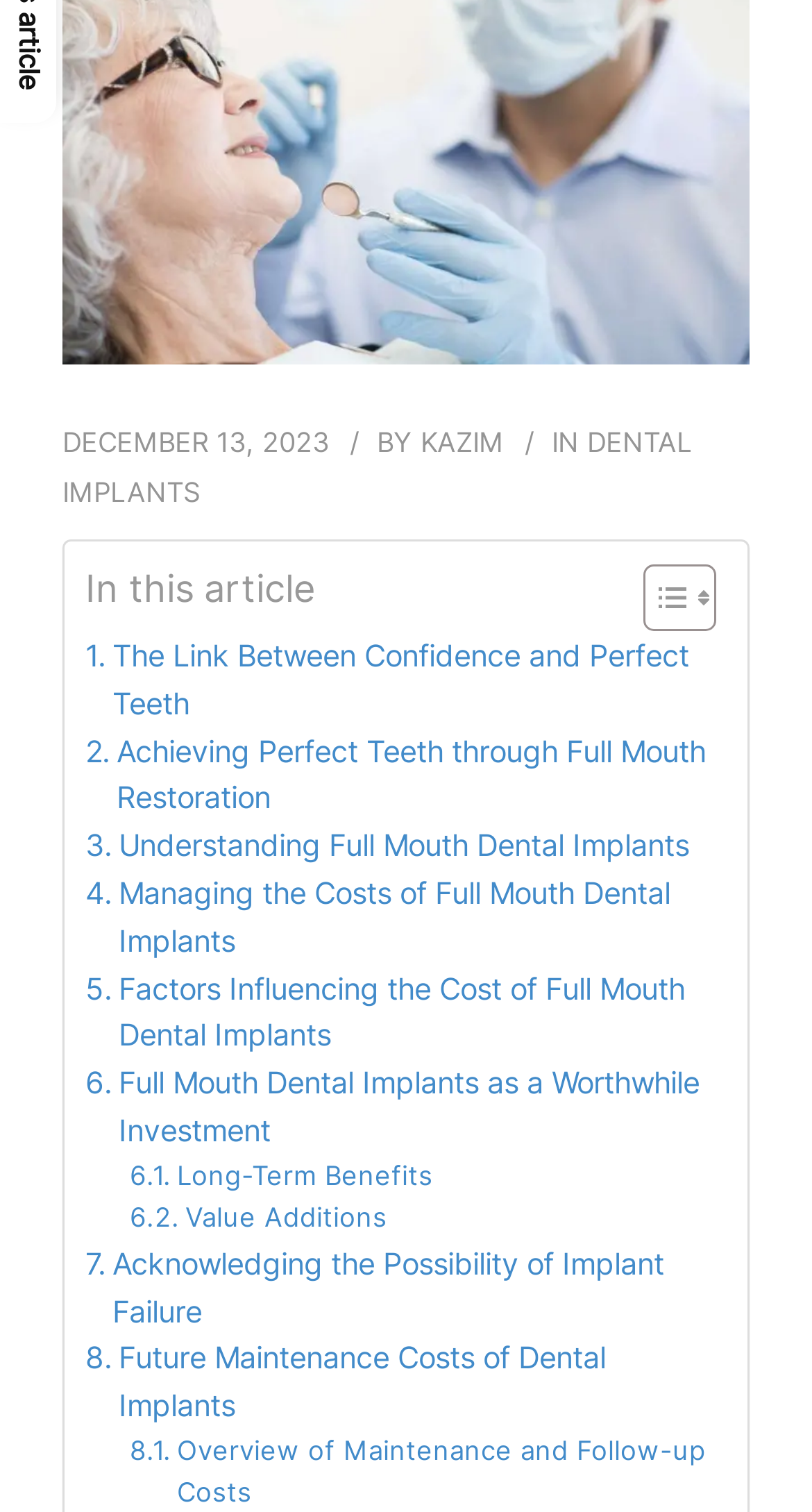Using the provided element description "Understanding Full Mouth Dental Implants", determine the bounding box coordinates of the UI element.

[0.105, 0.544, 0.848, 0.576]